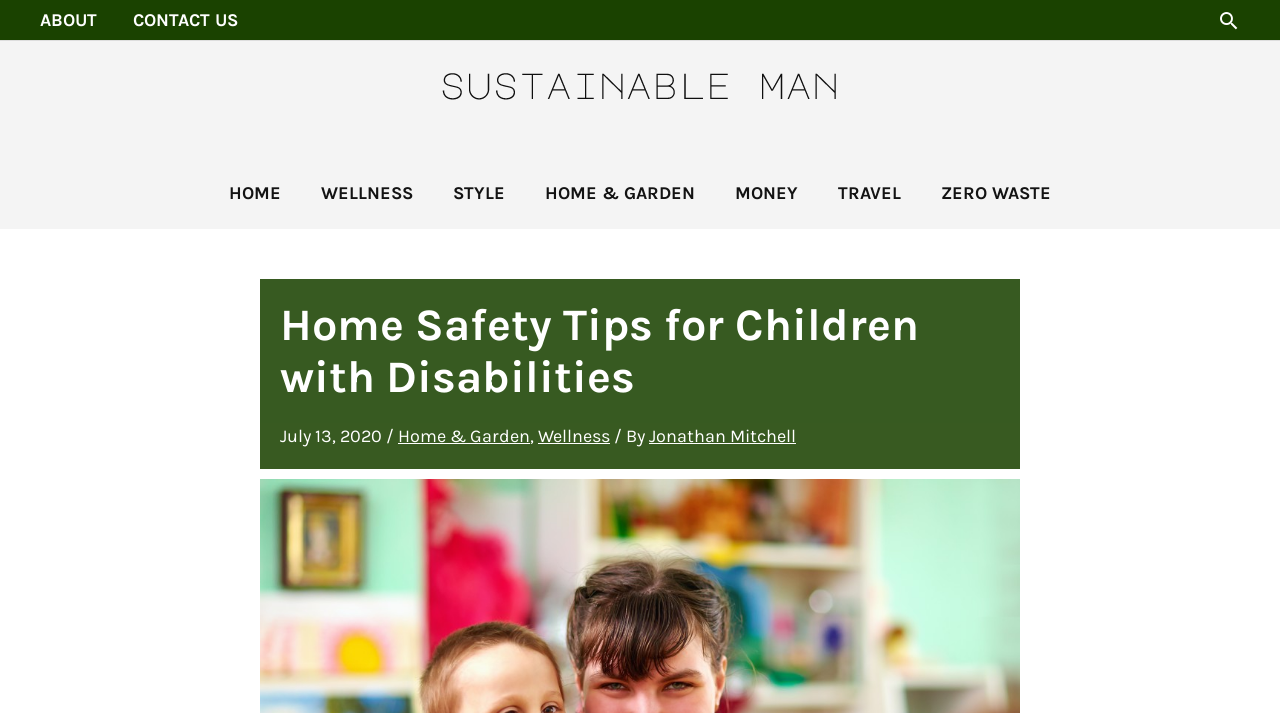What is the logo name on the top left?
Look at the image and answer the question using a single word or phrase.

Sustainable Man